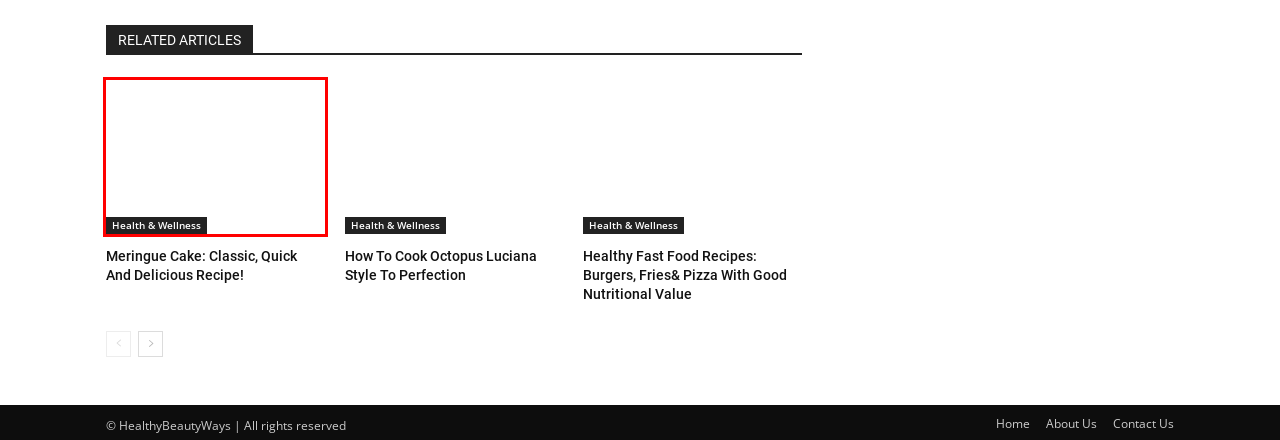Review the screenshot of a webpage that includes a red bounding box. Choose the webpage description that best matches the new webpage displayed after clicking the element within the bounding box. Here are the candidates:
A. Workouts Archives - Health Beauty Ways
B. Meringue Cake: Classic, Quick And Delicious Recipe!
C. About Us - Health Beauty Ways
D. Healthy Fast Food Recipes: Burgers, Fries& Pizza
E. Contact Us - Health Beauty Ways
F. How To Cook Octopus Luciana Style To Perfection
G. Diet Archives - Health Beauty Ways
H. Baked Mozzarella In Carrozza, The Recipe Step By Step

B